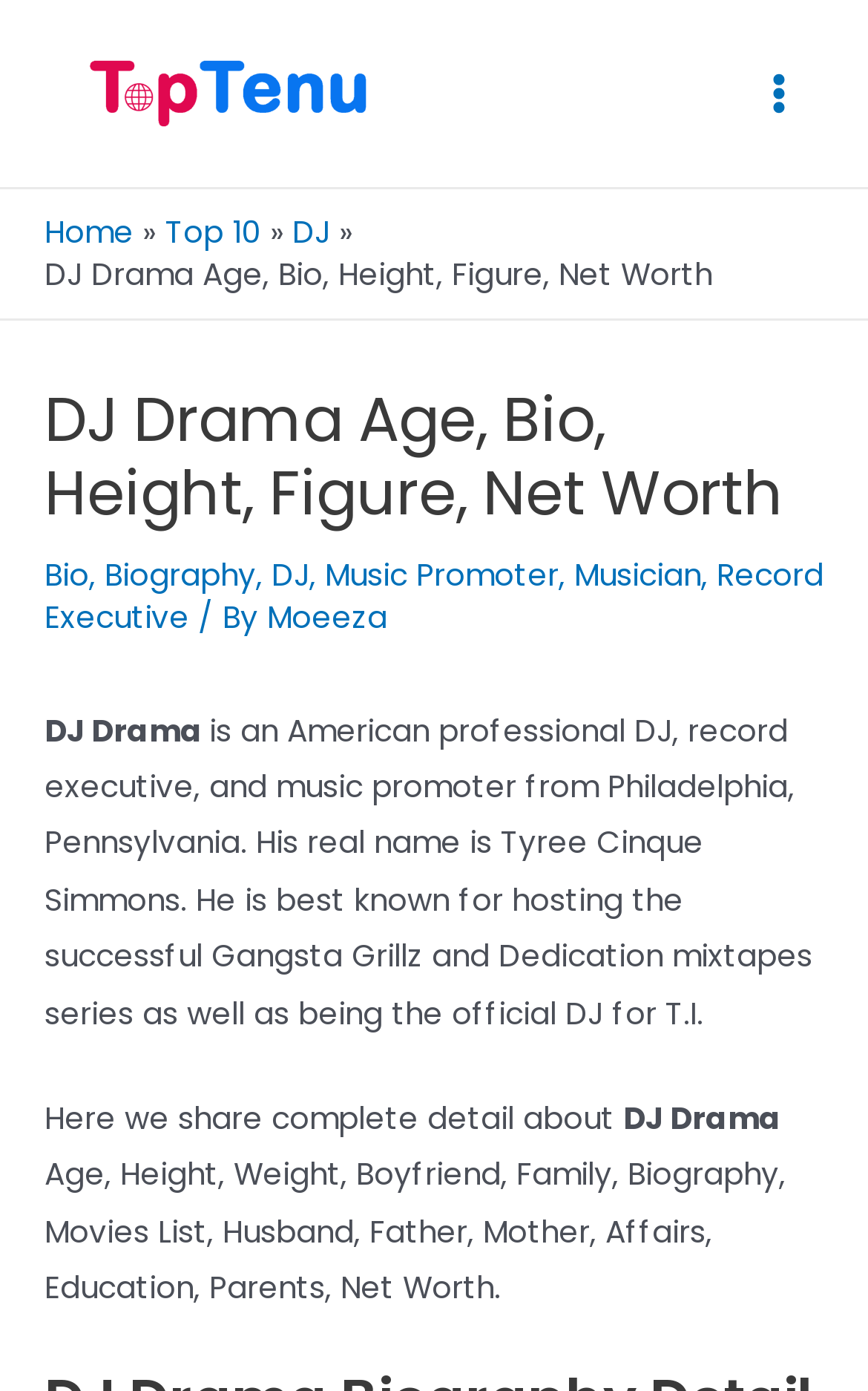Based on the provided description, "Record Executive", find the bounding box of the corresponding UI element in the screenshot.

[0.051, 0.398, 0.949, 0.46]